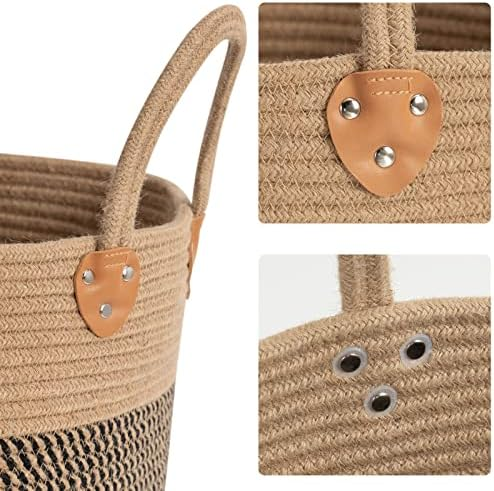Explain what is happening in the image with elaborate details.

This image showcases a stylish woven storage basket made from natural fibers, emphasizing both aesthetics and functionality. The basket features a soft, rounded design with two sturdy handles, enhancing ease of transport. Notably, the leather accents are visible, providing a fashionable contrast to the natural fibers; one of the leather pieces is shaped like a shield and adorned with metal snaps. Additionally, small decorative grommets are strategically placed along the rim, adding a touch of detail and visual interest. This versatile basket is perfect for organizing various items in your home while also serving as a decorative element in any room.